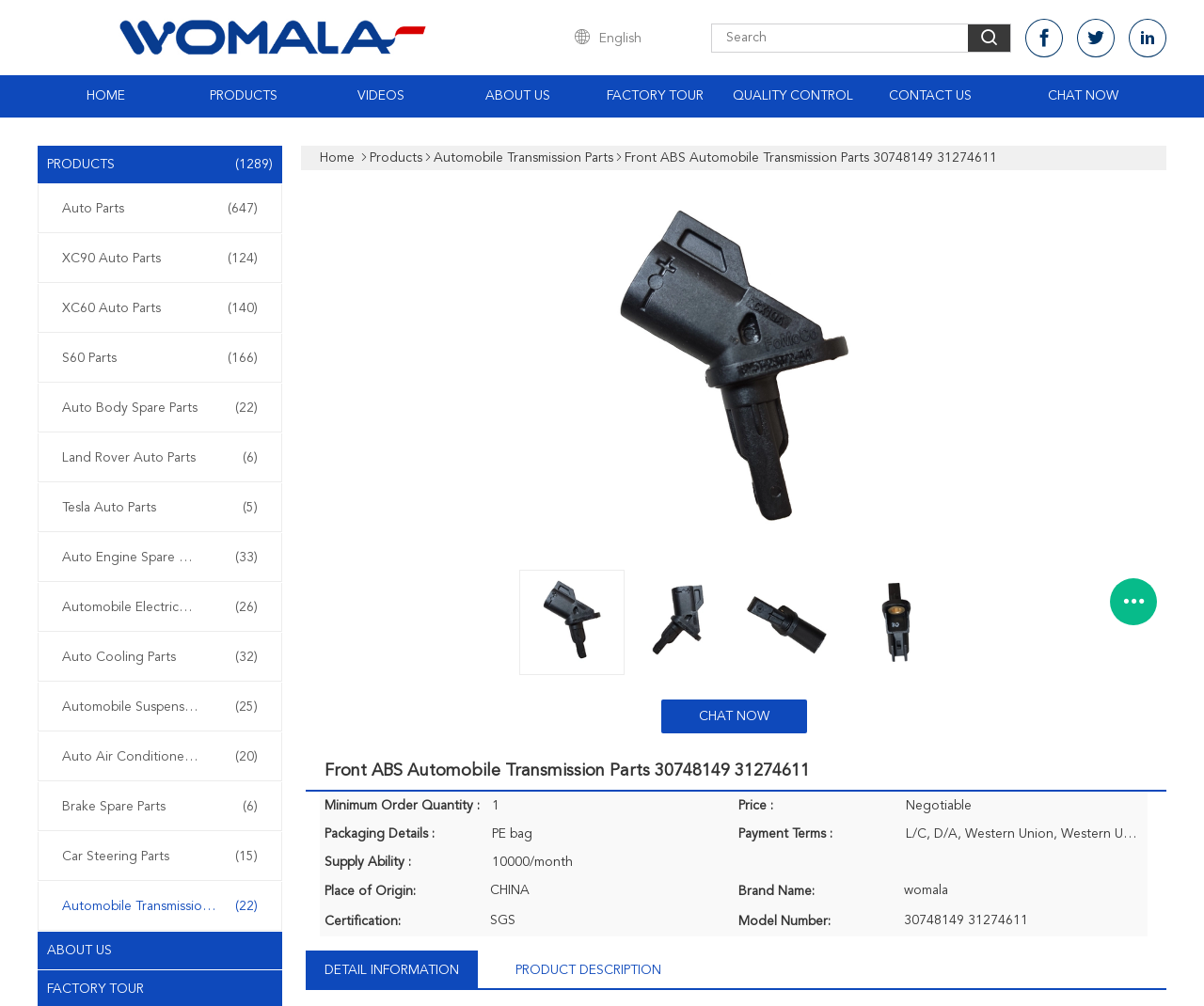Determine the bounding box coordinates for the HTML element described here: "XC90 Auto Parts(124)".

[0.044, 0.248, 0.222, 0.266]